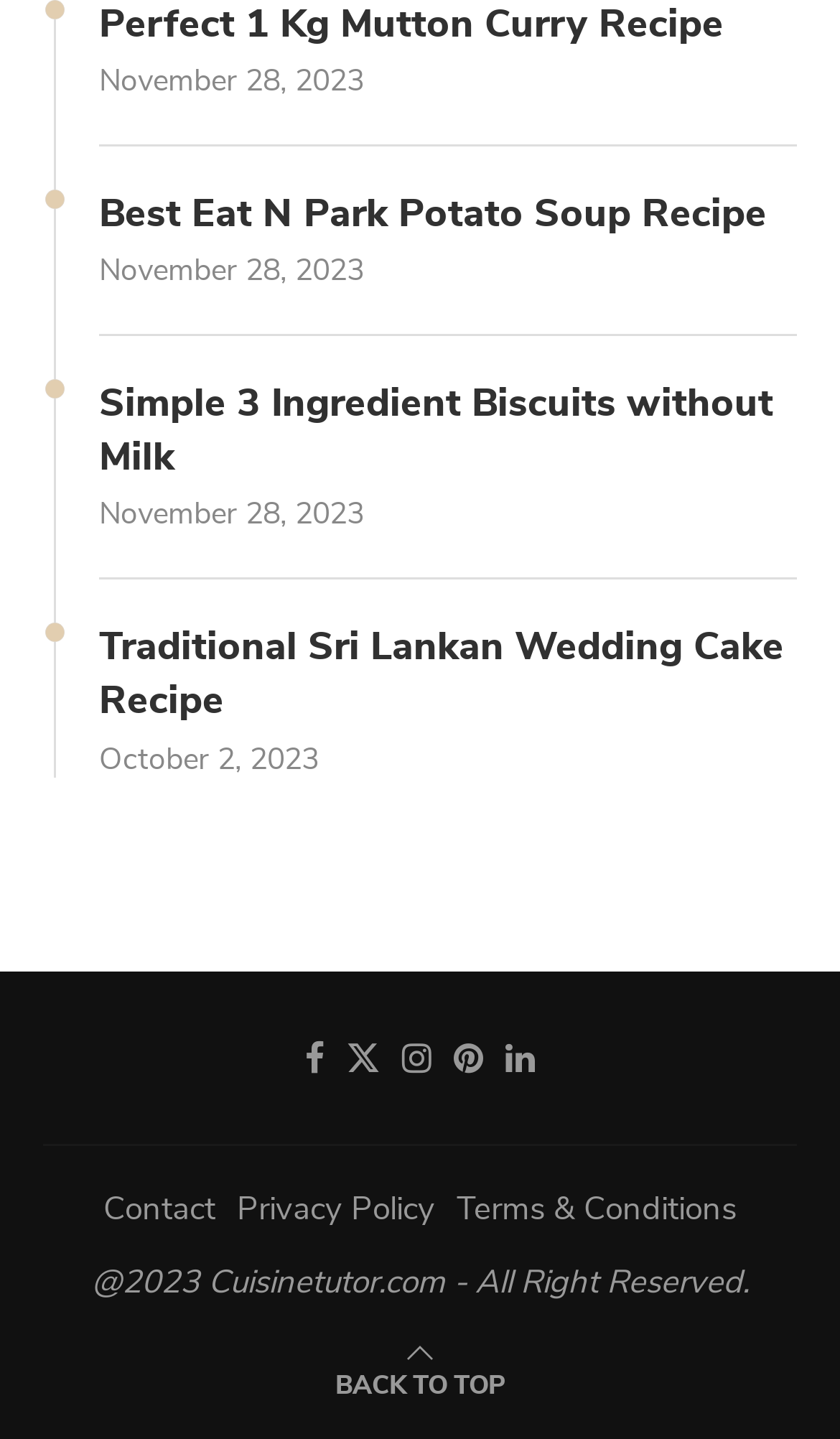Respond to the following question with a brief word or phrase:
What is the date of the latest recipe?

November 28, 2023